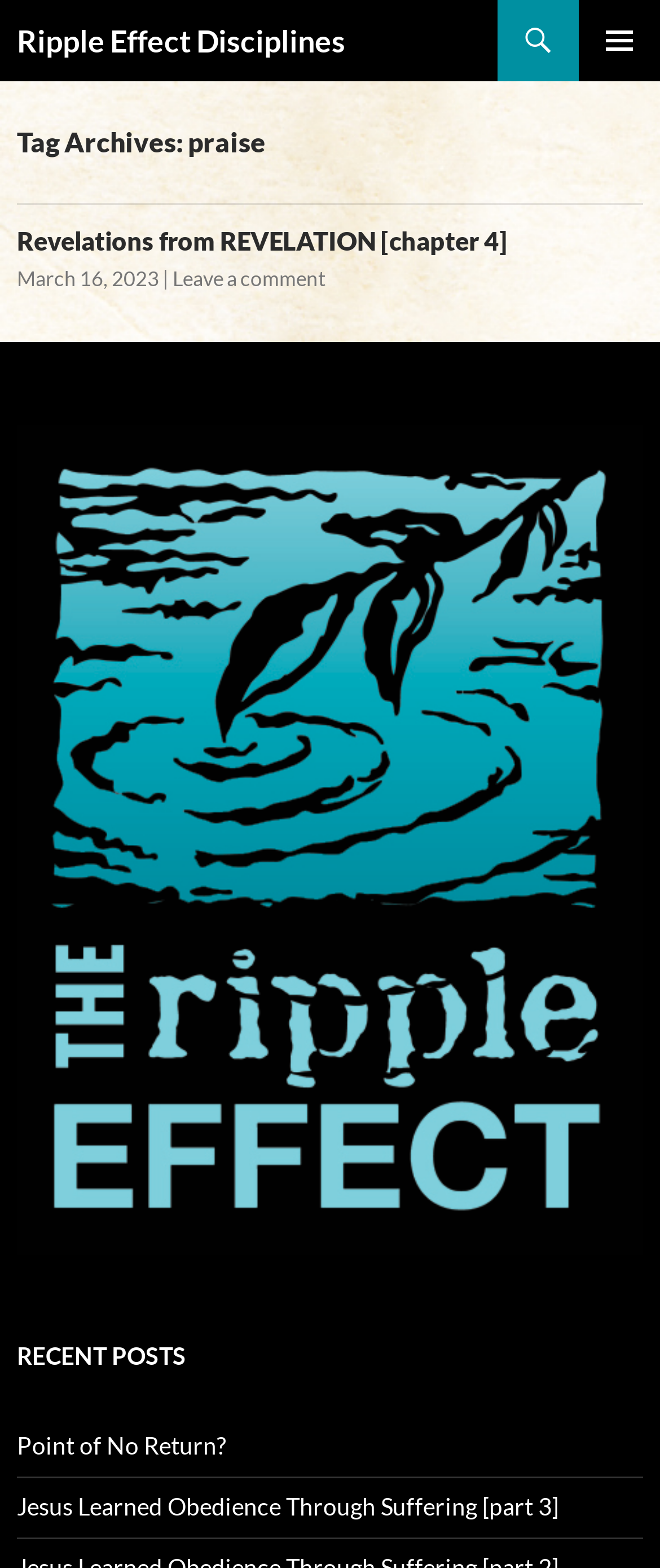Using the details from the image, please elaborate on the following question: What is the title of the second recent post?

I found the heading element [49] 'RECENT POSTS' and then looked at the second link element [309] underneath it. The text of this link element is 'Jesus Learned Obedience Through Suffering [part 3]', which is the title of the second recent post.